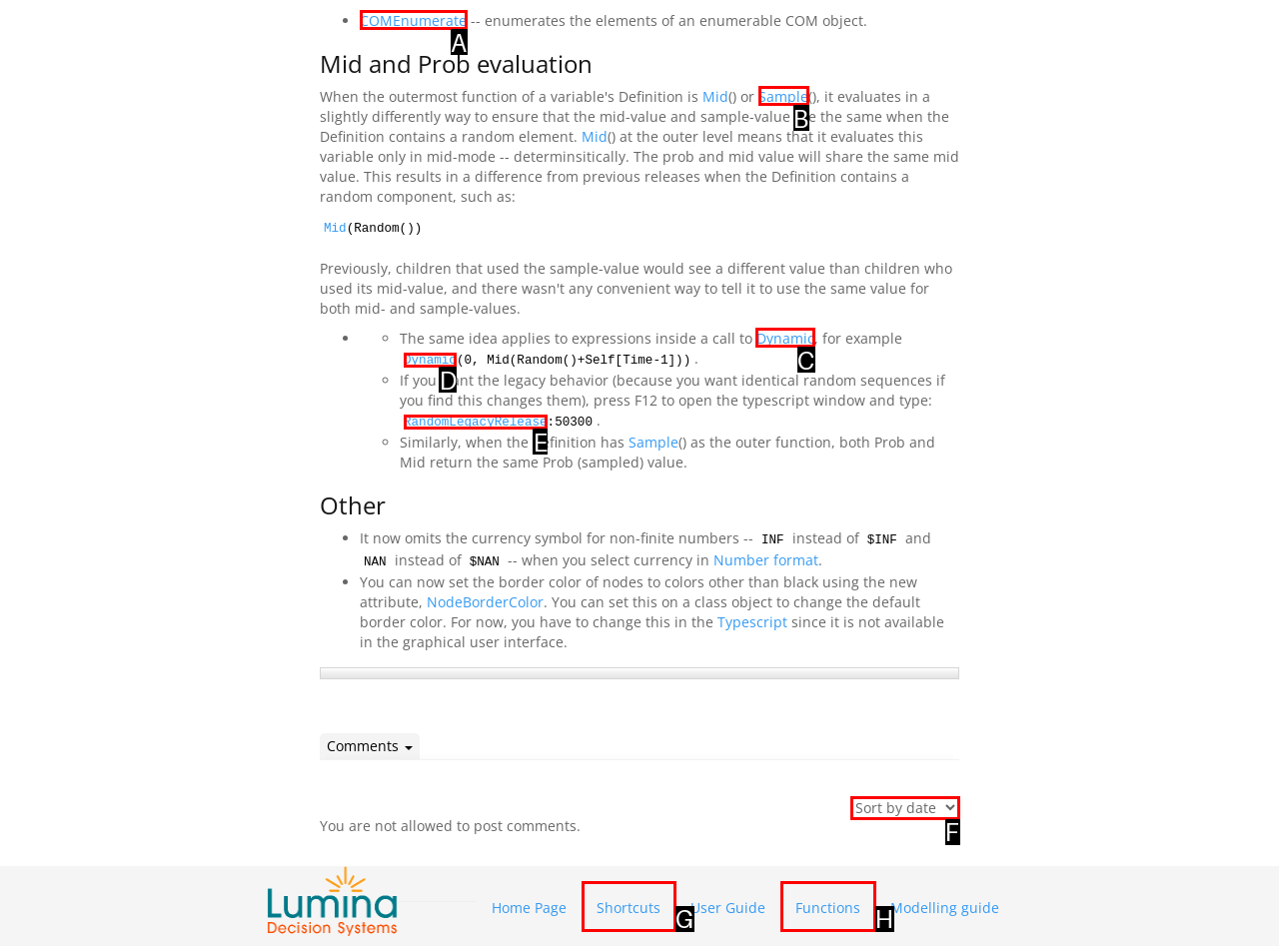Which UI element's letter should be clicked to achieve the task: Open Dynamic link
Provide the letter of the correct choice directly.

C